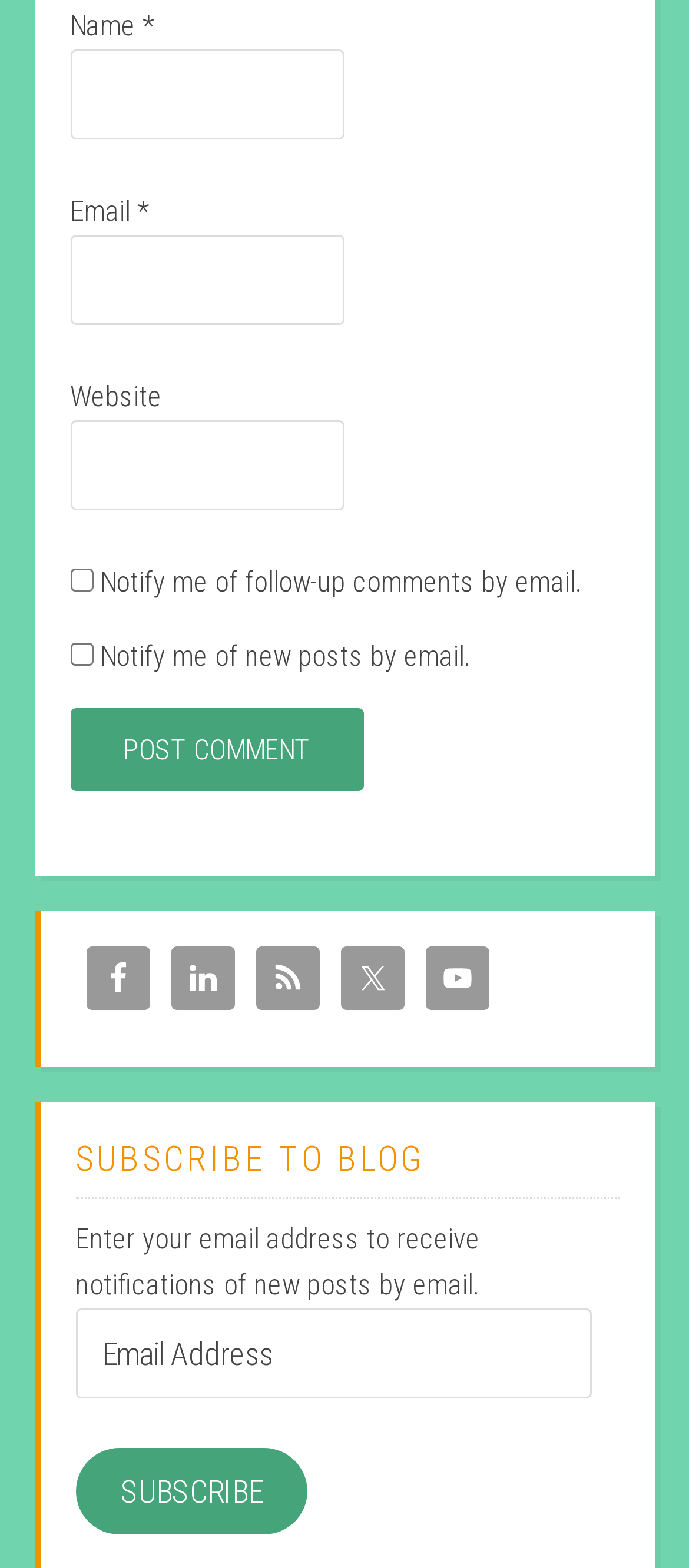What is the label of the required textbox below 'Email'?
Using the image, provide a concise answer in one word or a short phrase.

Email *